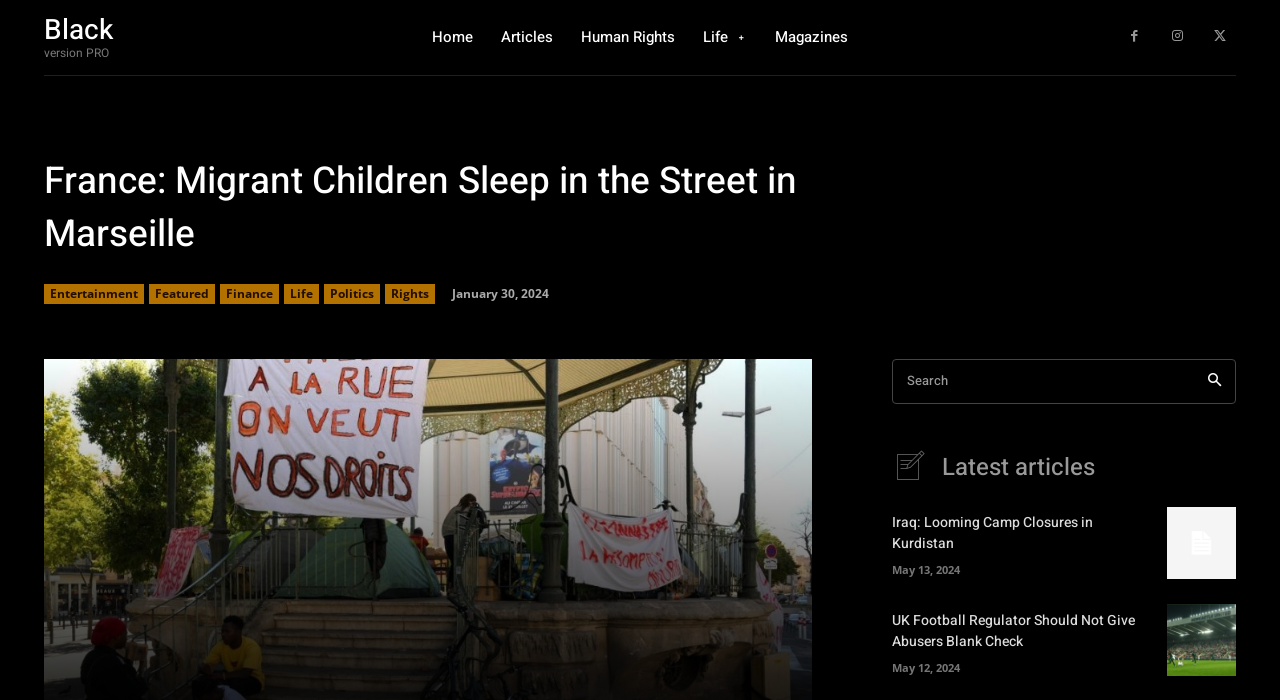Please identify the bounding box coordinates of the element's region that should be clicked to execute the following instruction: "Read the article 'Iraq: Looming Camp Closures in Kurdistan'". The bounding box coordinates must be four float numbers between 0 and 1, i.e., [left, top, right, bottom].

[0.912, 0.724, 0.966, 0.827]